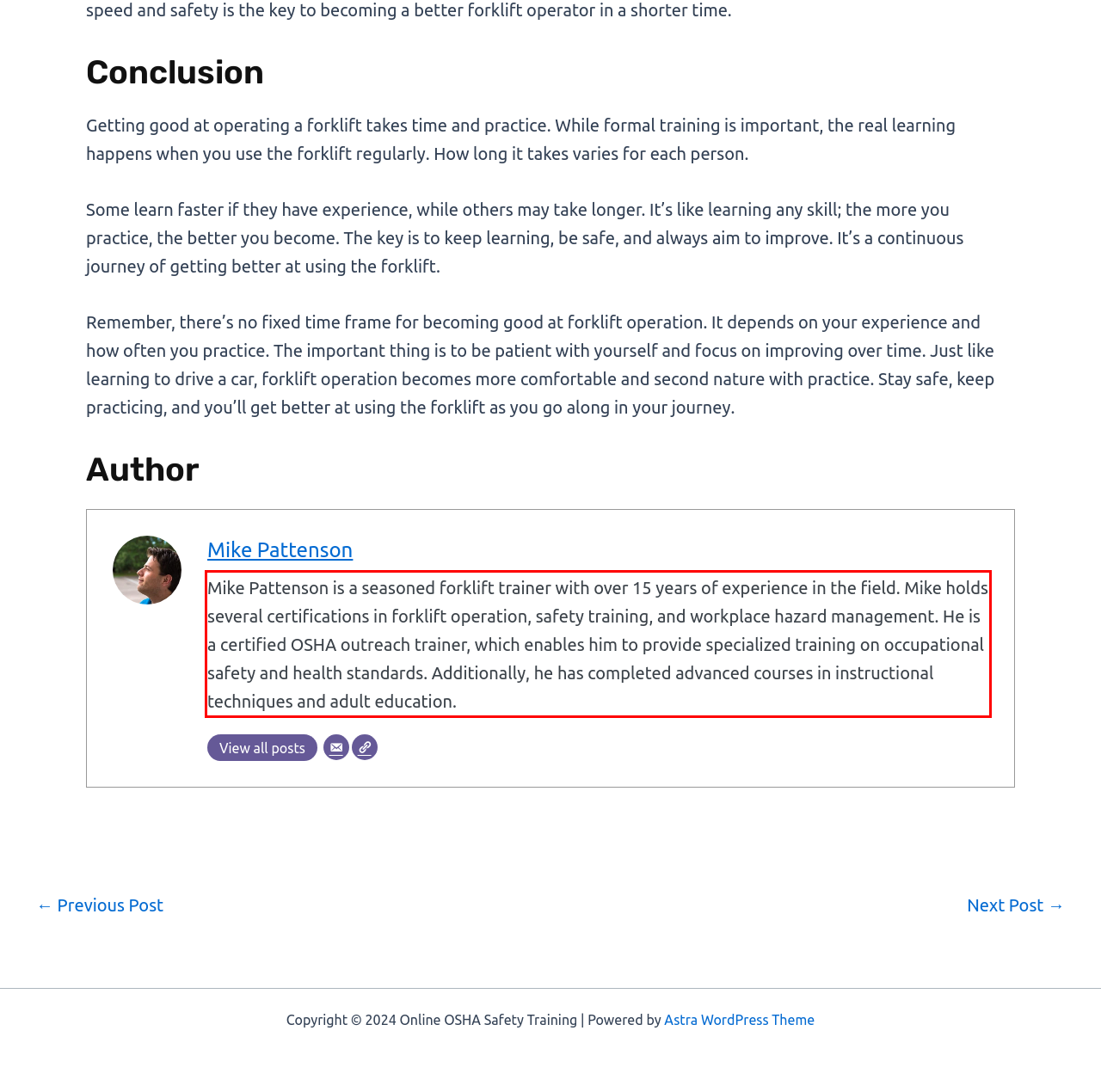By examining the provided screenshot of a webpage, recognize the text within the red bounding box and generate its text content.

Mike Pattenson is a seasoned forklift trainer with over 15 years of experience in the field. Mike holds several certifications in forklift operation, safety training, and workplace hazard management. He is a certified OSHA outreach trainer, which enables him to provide specialized training on occupational safety and health standards. Additionally, he has completed advanced courses in instructional techniques and adult education.